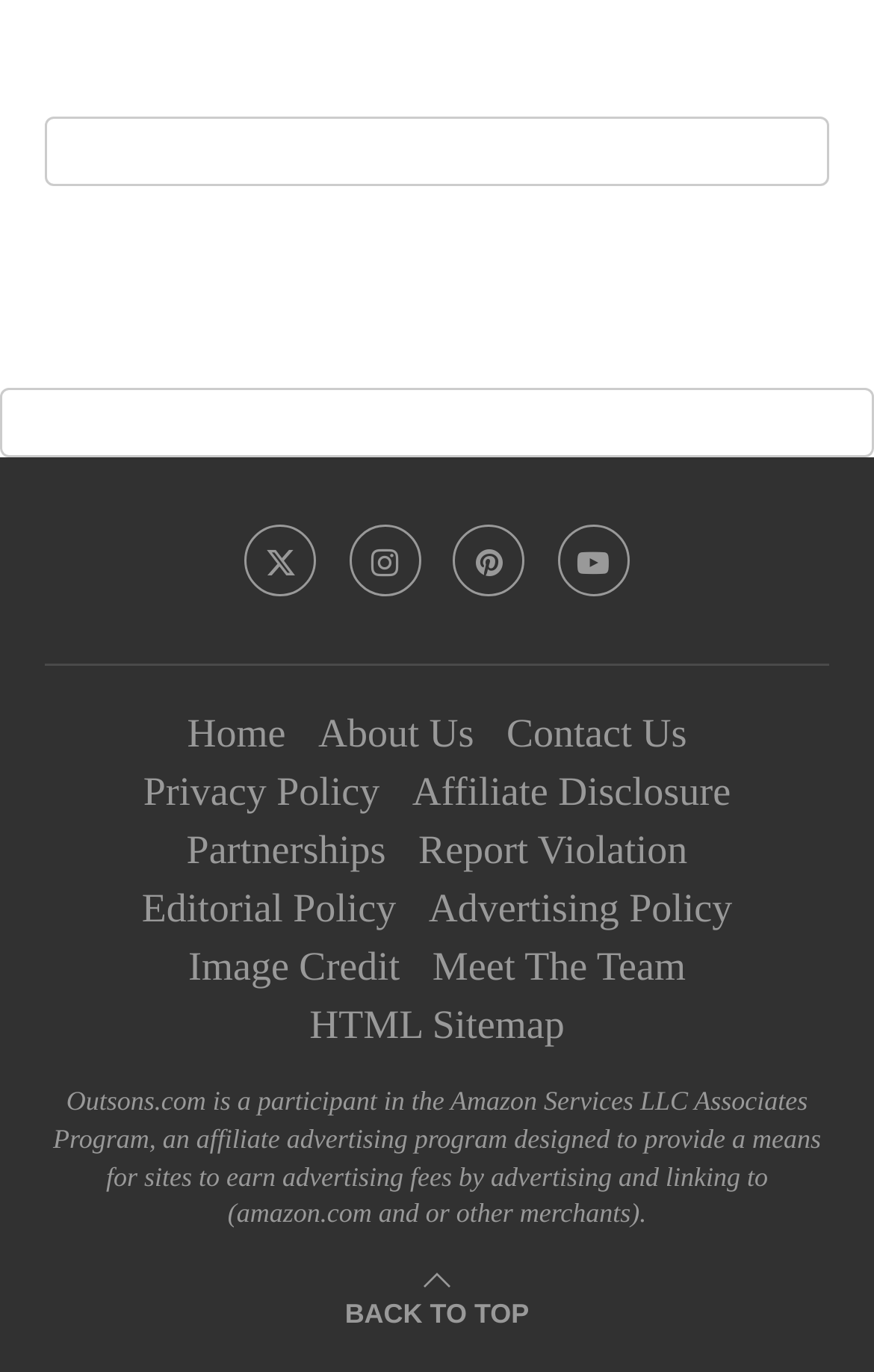Please identify the bounding box coordinates of the element's region that I should click in order to complete the following instruction: "Go to Twitter". The bounding box coordinates consist of four float numbers between 0 and 1, i.e., [left, top, right, bottom].

[0.28, 0.382, 0.362, 0.435]